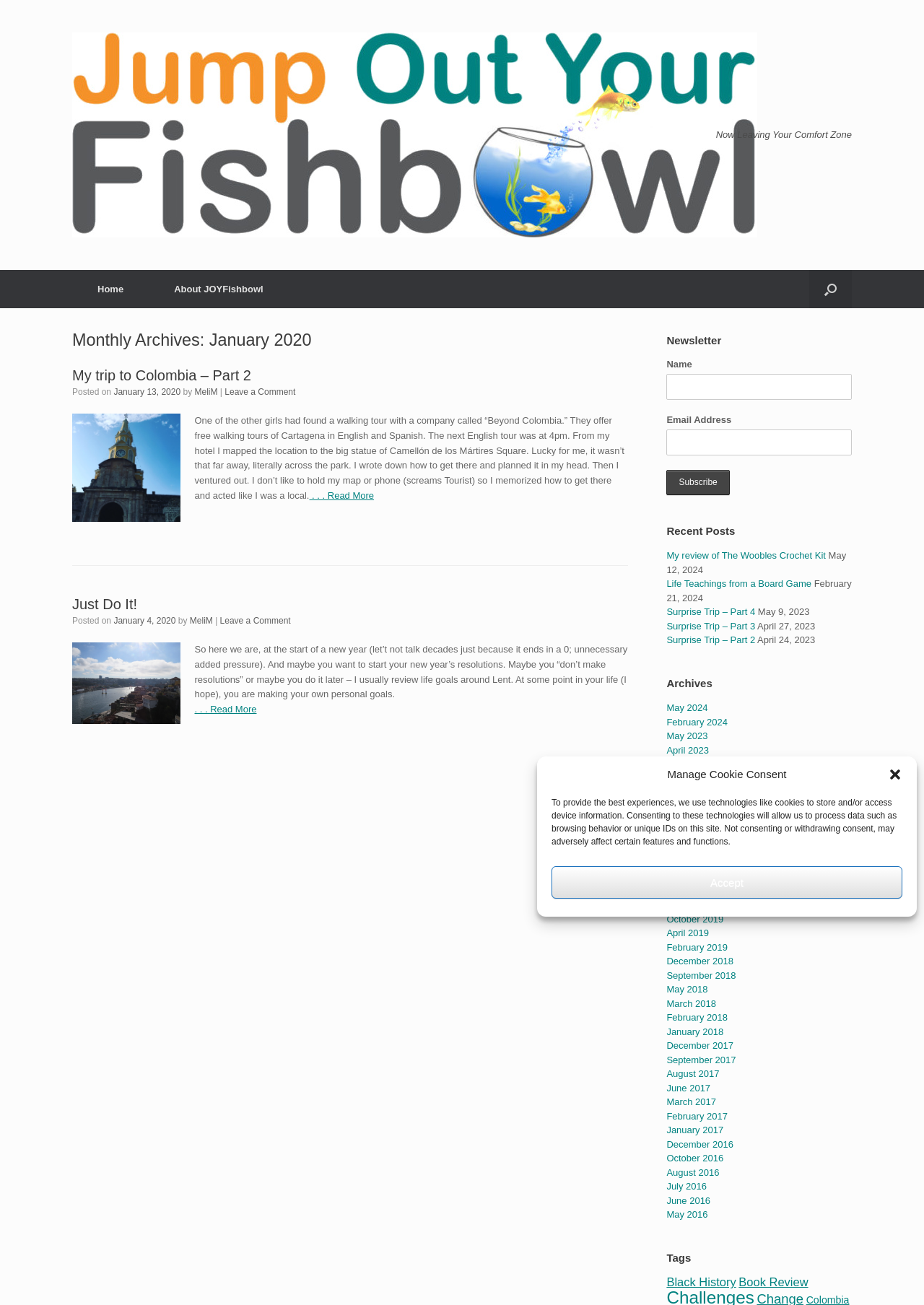Answer the question below in one word or phrase:
What is the date of the second article?

January 4, 2020